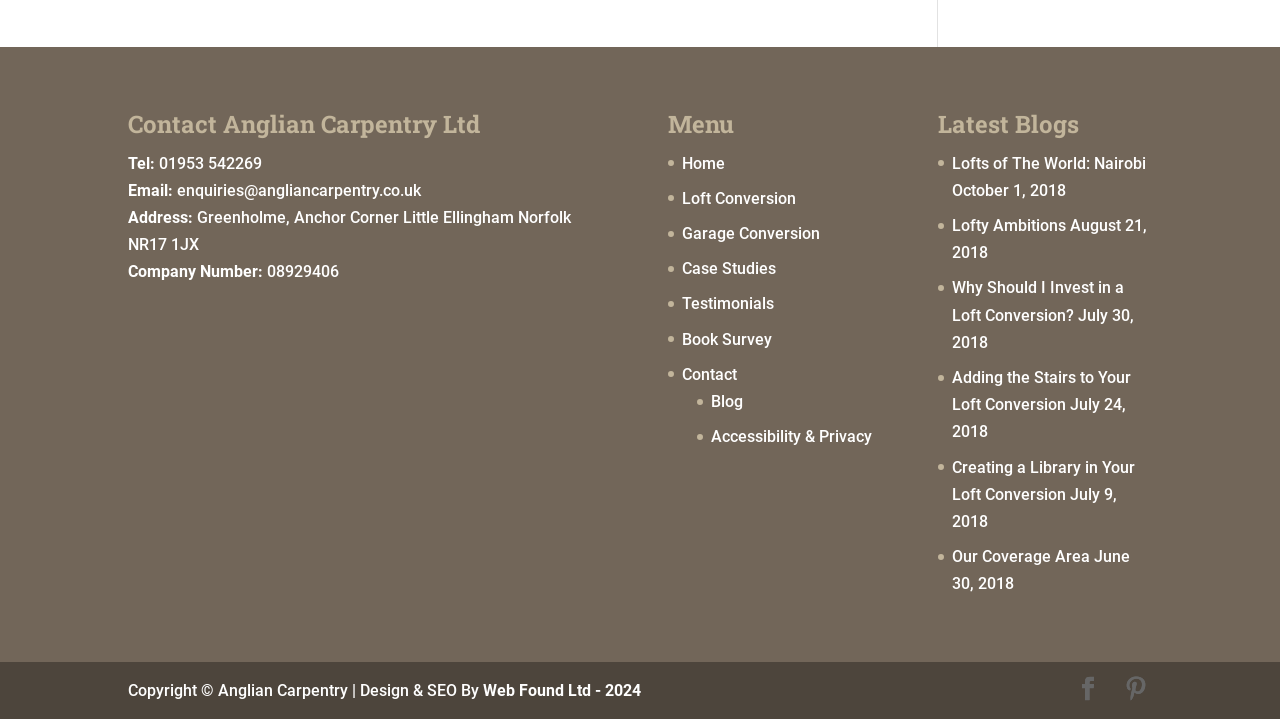Please provide the bounding box coordinates in the format (top-left x, top-left y, bottom-right x, bottom-right y). Remember, all values are floating point numbers between 0 and 1. What is the bounding box coordinate of the region described as: Accessibility & Privacy

[0.556, 0.594, 0.681, 0.621]